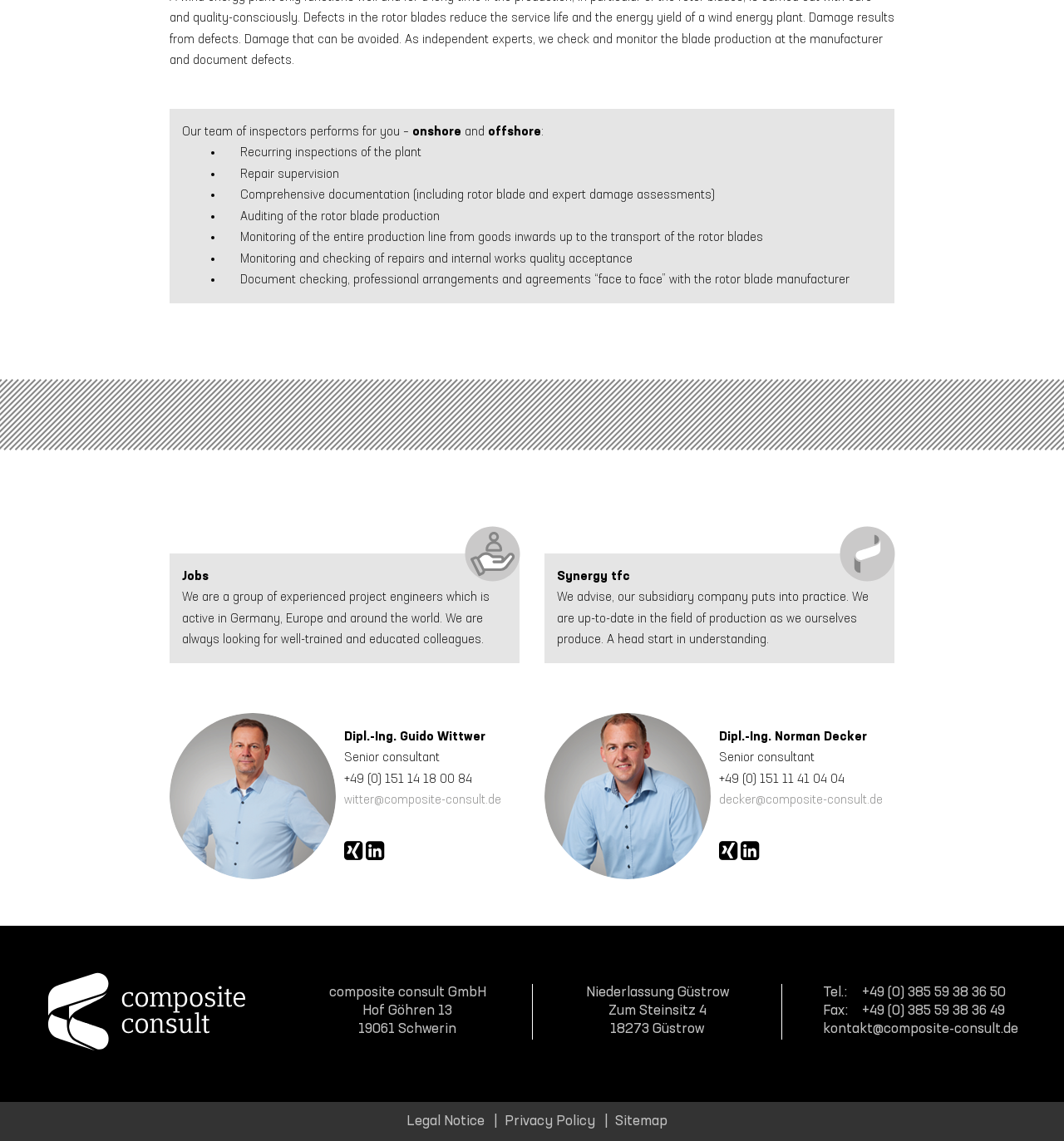Show the bounding box coordinates of the region that should be clicked to follow the instruction: "Read the 'Recent Posts' section."

None